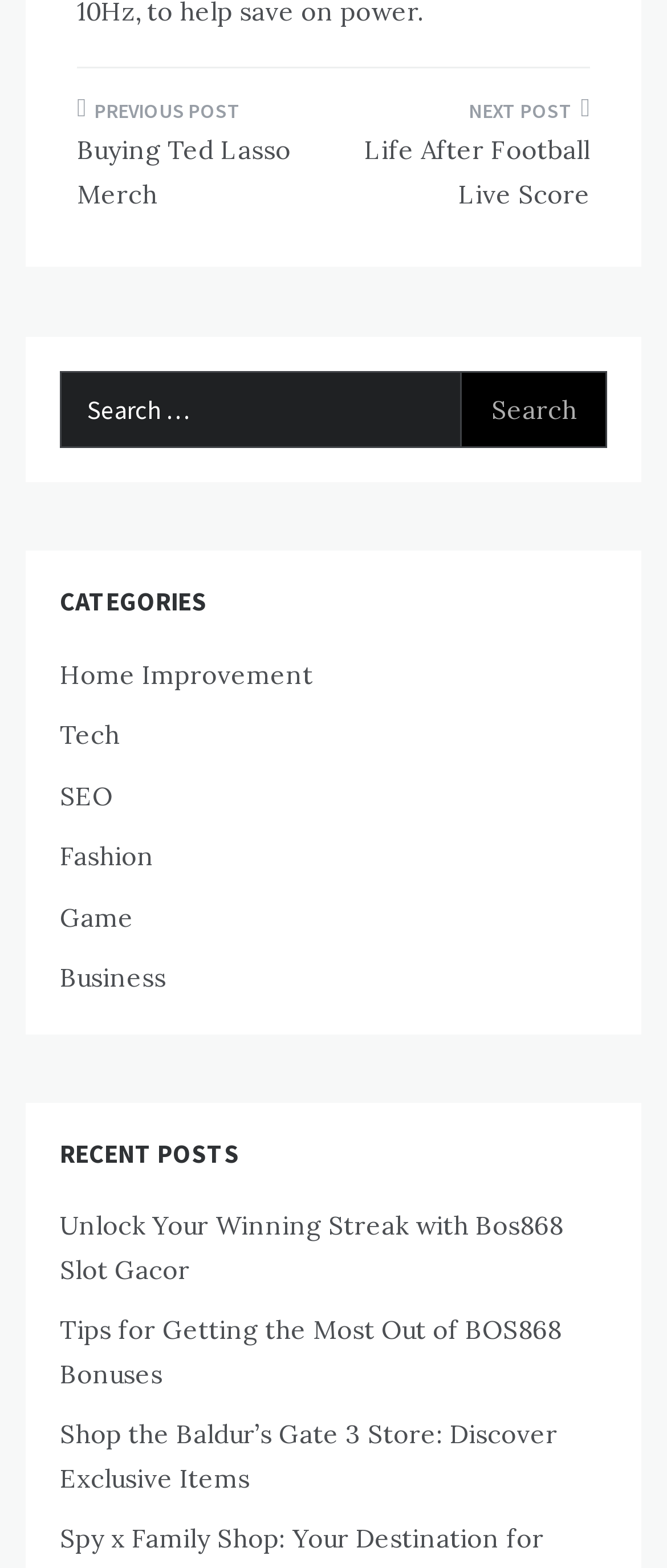Determine the bounding box coordinates of the clickable element to complete this instruction: "Search for something". Provide the coordinates in the format of four float numbers between 0 and 1, [left, top, right, bottom].

[0.09, 0.237, 0.91, 0.286]